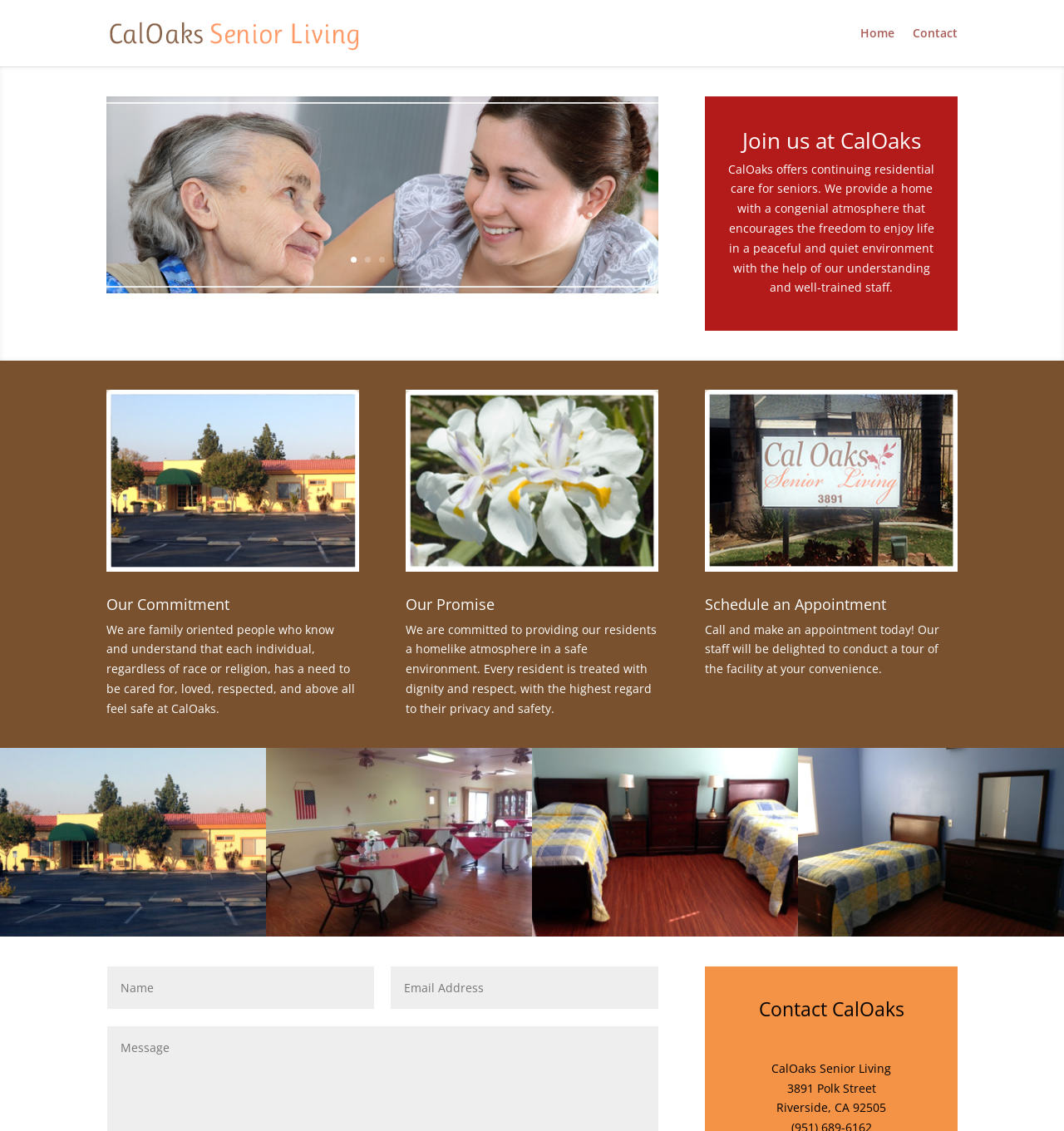Pinpoint the bounding box coordinates of the clickable area needed to execute the instruction: "Click the Home link". The coordinates should be specified as four float numbers between 0 and 1, i.e., [left, top, right, bottom].

[0.809, 0.024, 0.841, 0.059]